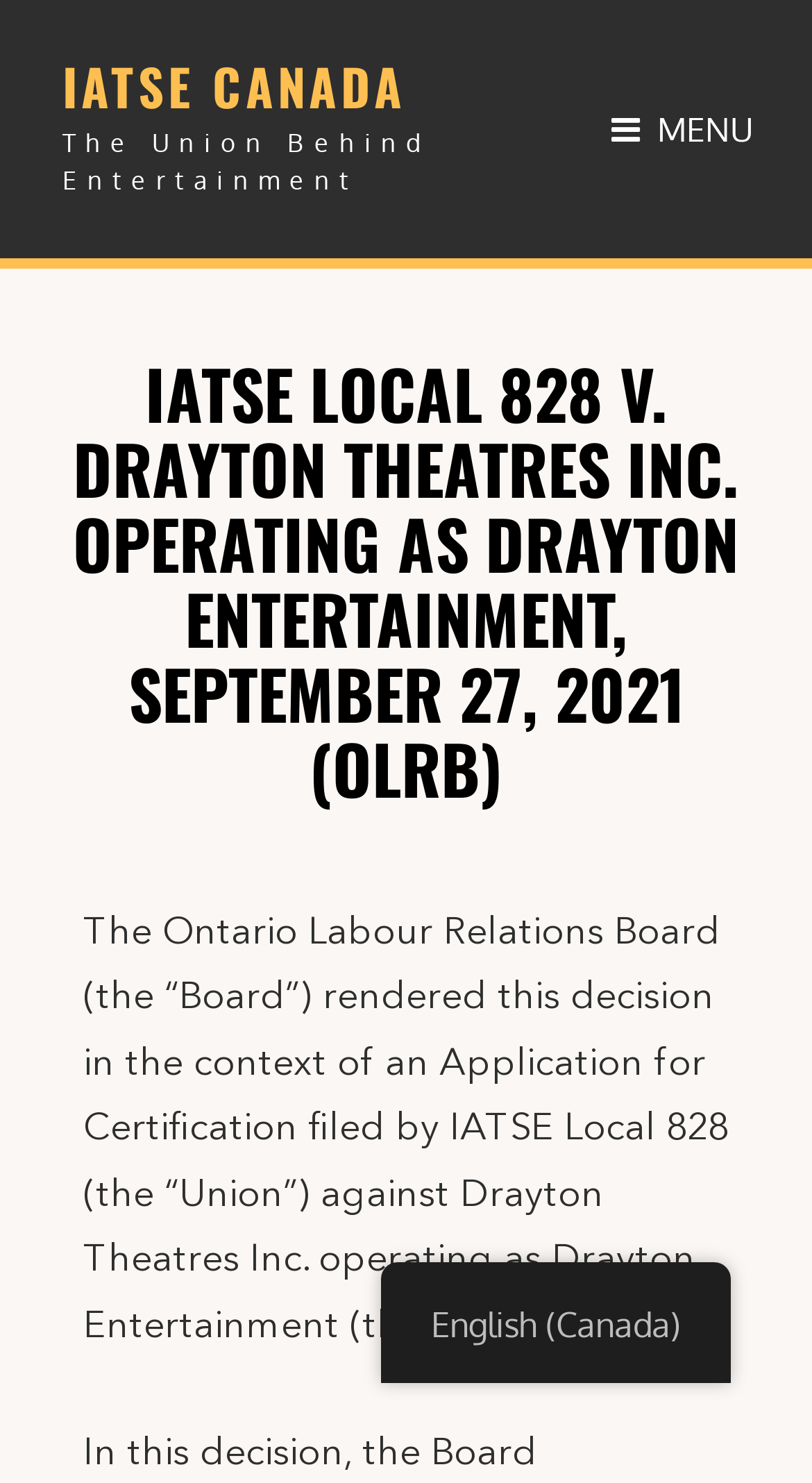What is the name of the employer?
Answer the question with a single word or phrase, referring to the image.

Drayton Theatres Inc. operating as Drayton Entertainment